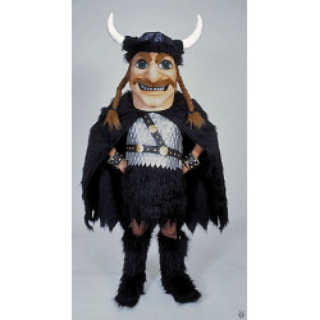What is the purpose of the Viking mascot costume?
Answer the question with detailed information derived from the image.

The caption states that the costume is designed to be 'eye-catching and entertaining', and is suitable for 'events, sports teams, or promotional activities', implying that its purpose is to engage and attract attention in various settings.